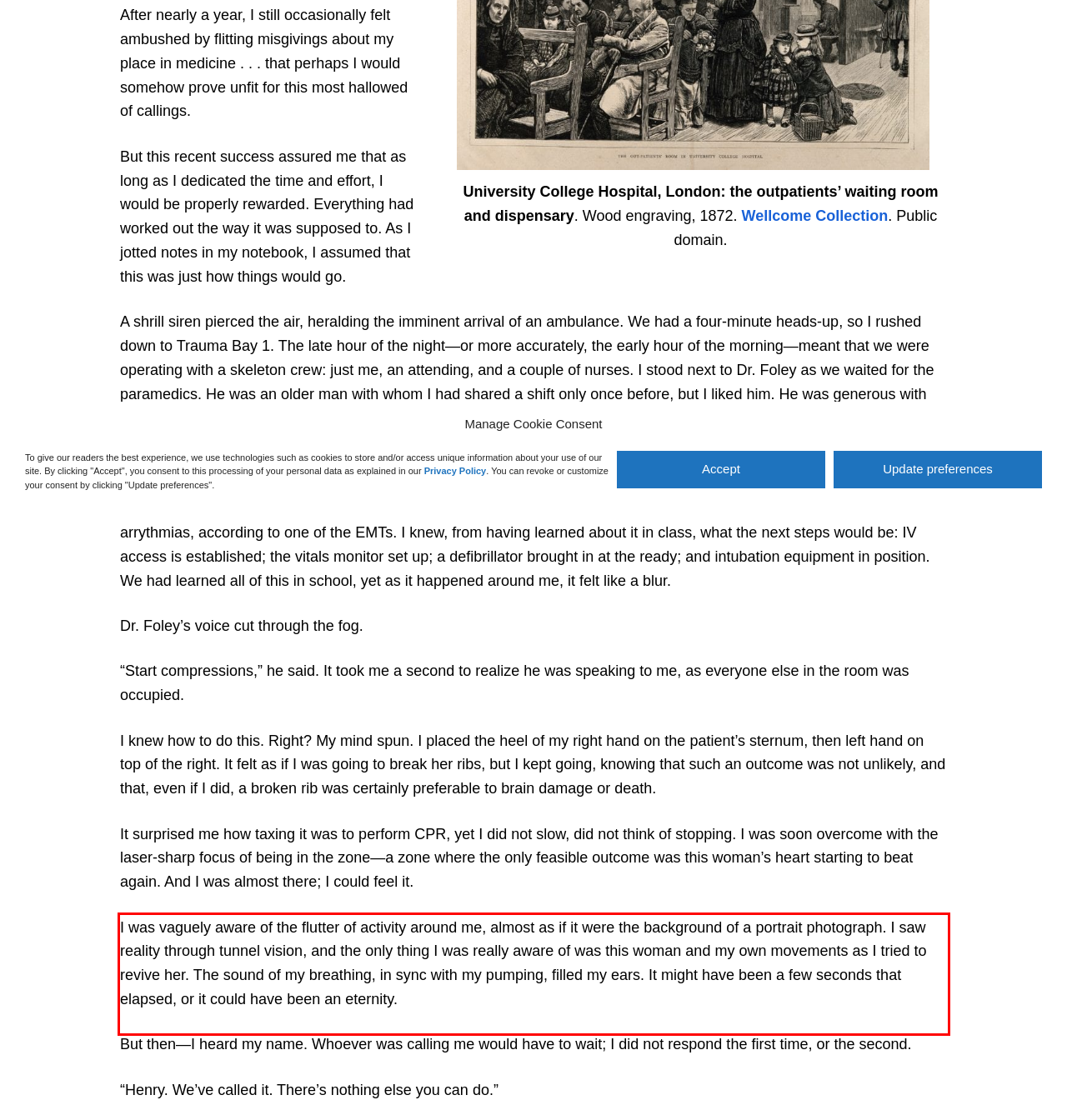You have a screenshot of a webpage, and there is a red bounding box around a UI element. Utilize OCR to extract the text within this red bounding box.

I was vaguely aware of the flutter of activity around me, almost as if it were the background of a portrait photograph. I saw reality through tunnel vision, and the only thing I was really aware of was this woman and my own movements as I tried to revive her. The sound of my breathing, in sync with my pumping, filled my ears. It might have been a few seconds that elapsed, or it could have been an eternity.